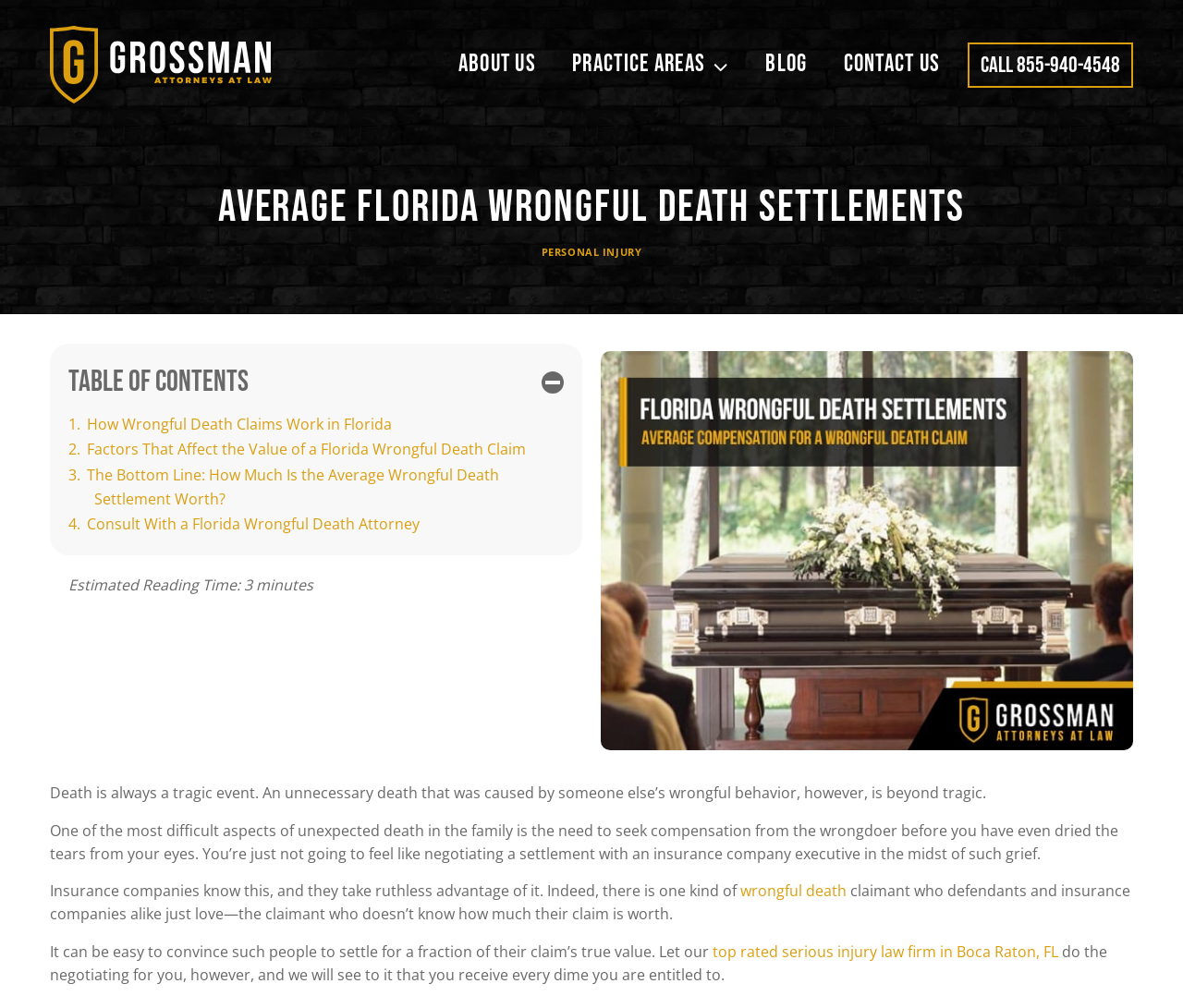Based on the image, provide a detailed response to the question:
What is the phone number to contact the law firm?

I found the answer by looking at the meta description of the webpage. The meta description mentions the phone number '1.866.936.2301' as a way to contact the law firm. Alternatively, I could have looked at the link 'CALL 855-940-4548' at the top-right corner of the webpage, but that is a different phone number.